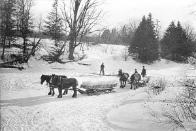What is the season depicted in the image?
Please elaborate on the answer to the question with detailed information.

The image captures a historic winter scene, with workers engaged in ice harvesting, surrounded by snow and leafless trees, which suggests that the season depicted is winter.